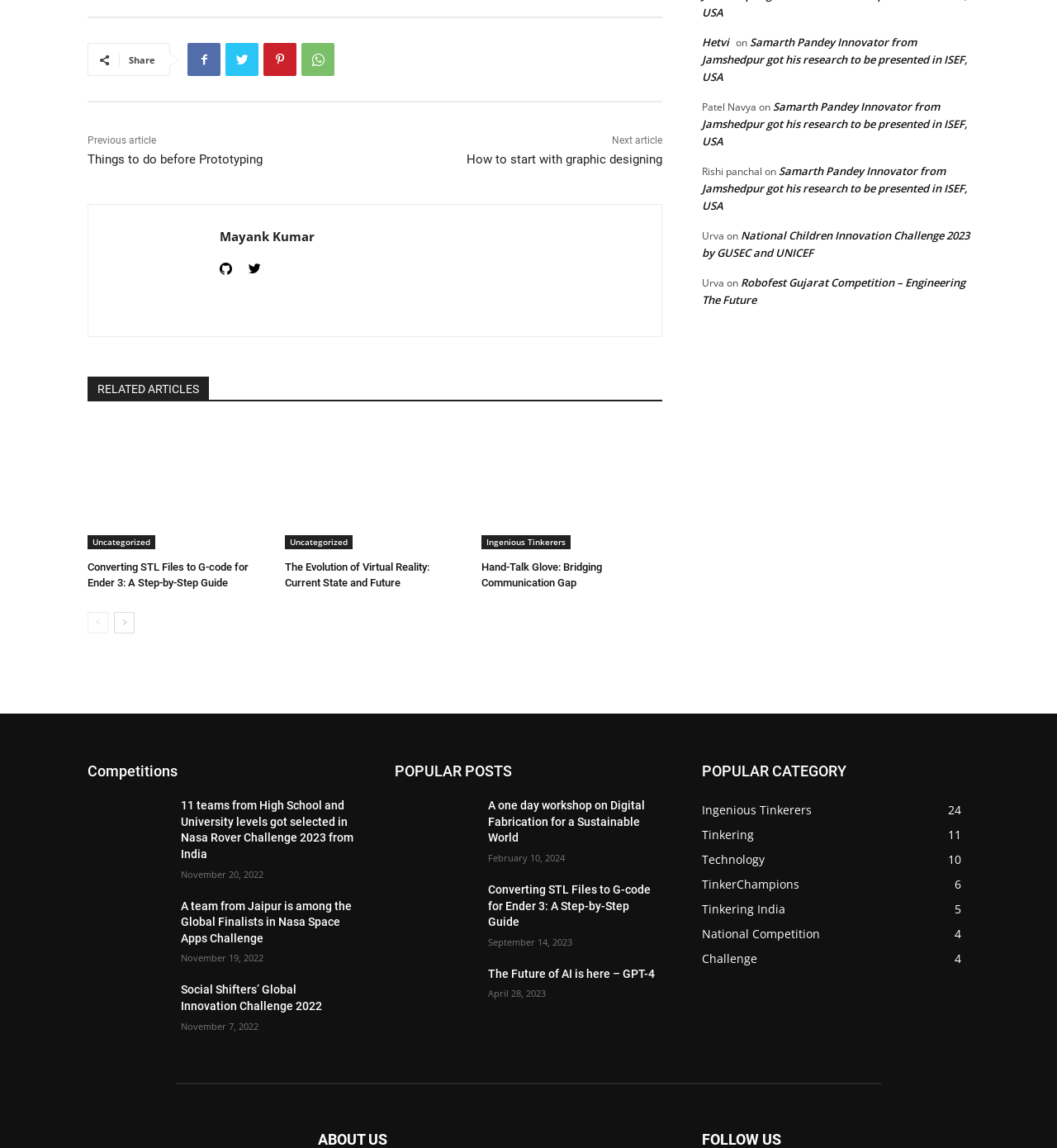Using the image as a reference, answer the following question in as much detail as possible:
How many related articles are listed on the webpage?

The related articles section is located at the middle of the webpage with a heading 'RELATED ARTICLES' and lists three articles with their titles and links.